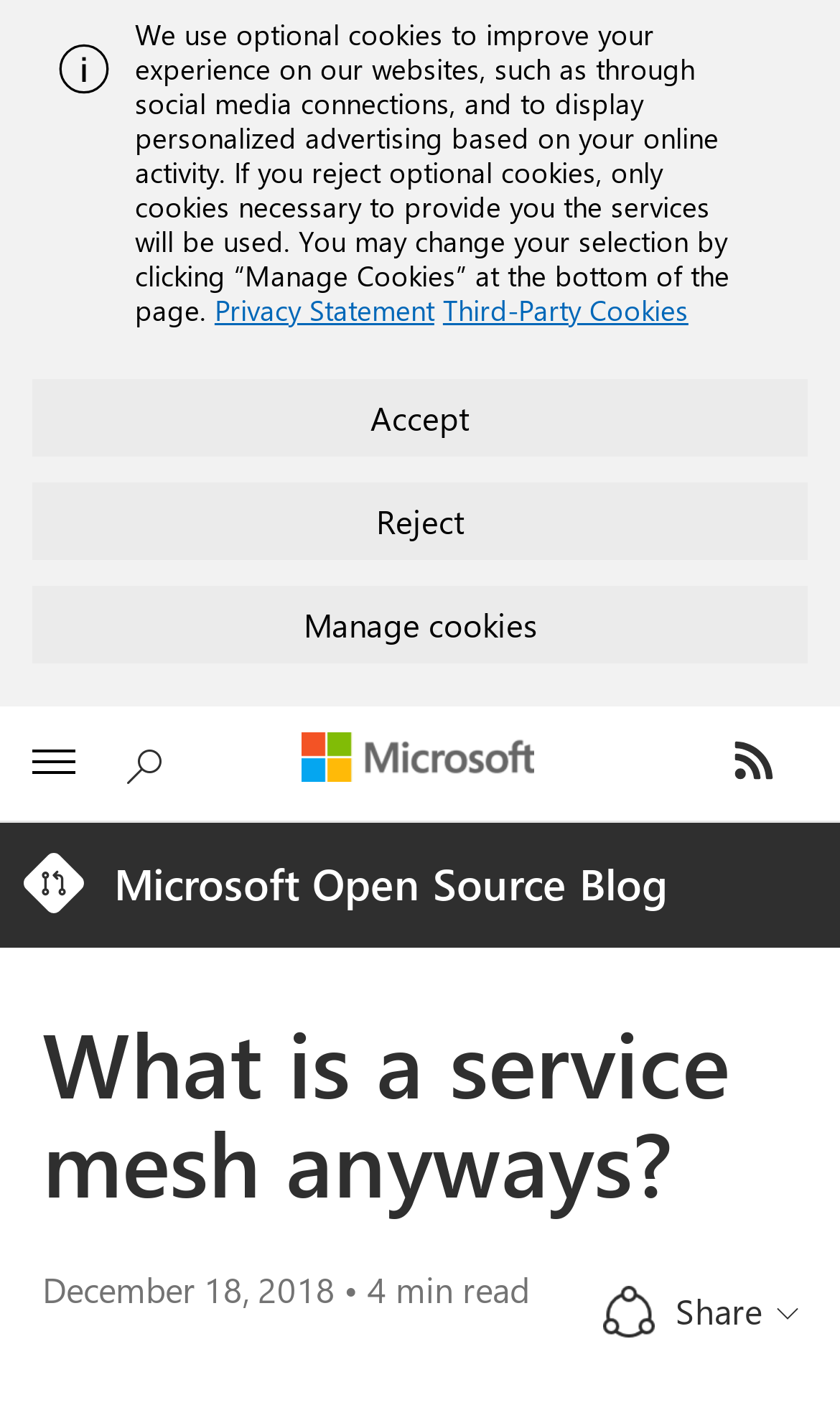What is the purpose of the 'Toggle share menu' button?
Based on the image, give a concise answer in the form of a single word or short phrase.

To share the article